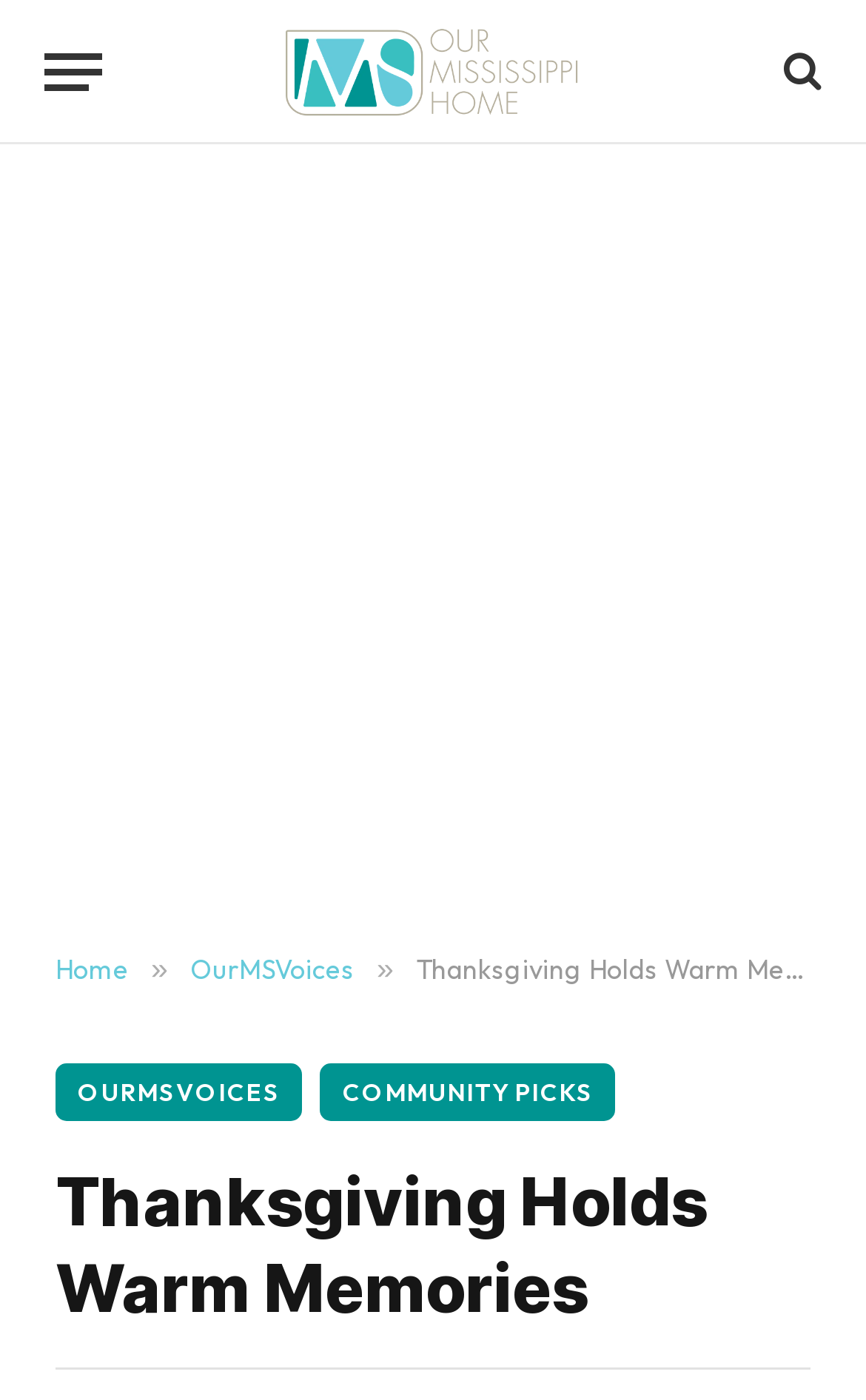Please examine the image and answer the question with a detailed explanation:
What is the name of the website?

I determined the name of the website by looking at the link element with the text 'Our Mississippi Home' which is located at the top of the webpage, indicating it is the website's title.